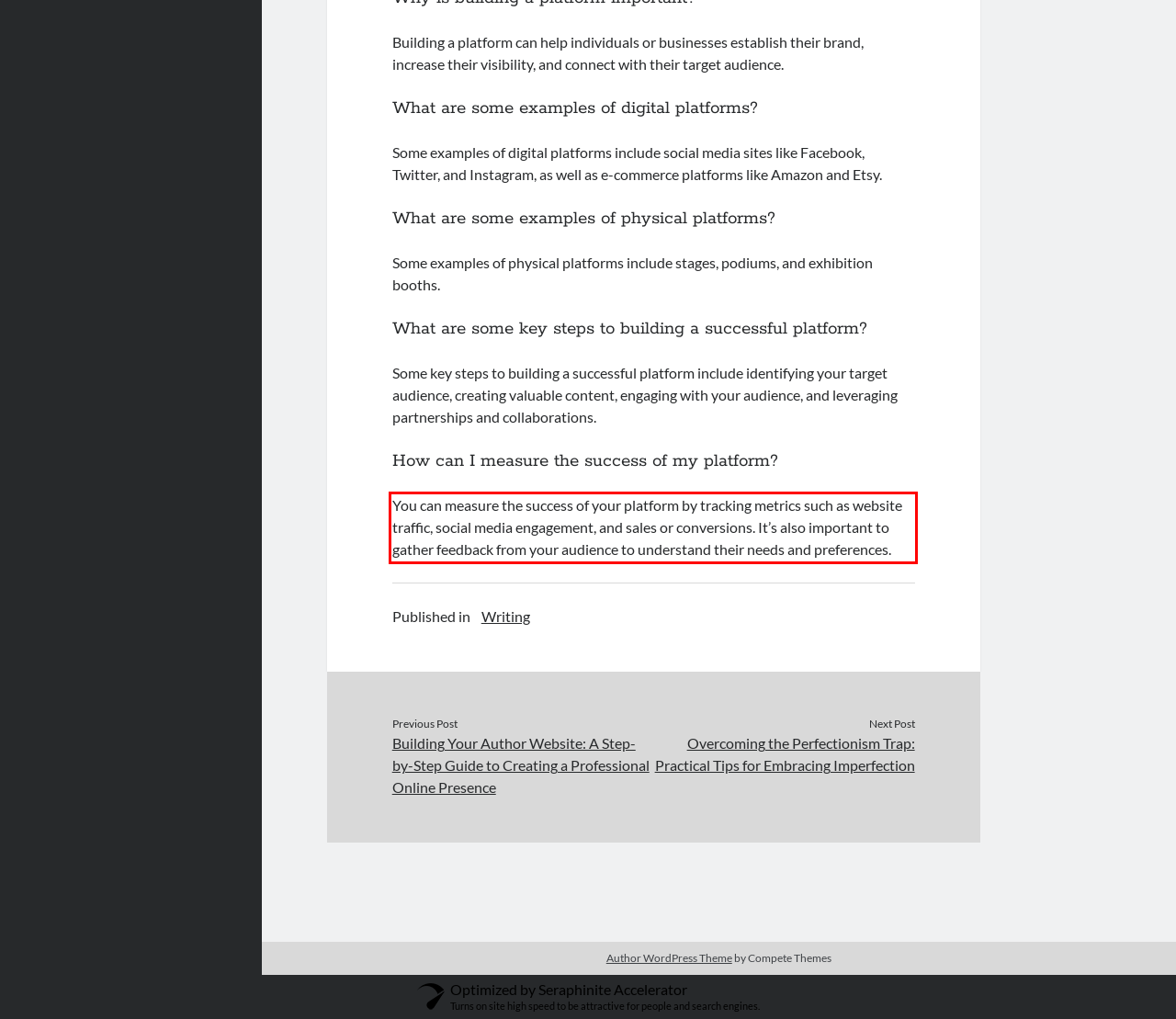Identify the text inside the red bounding box on the provided webpage screenshot by performing OCR.

You can measure the success of your platform by tracking metrics such as website traffic, social media engagement, and sales or conversions. It’s also important to gather feedback from your audience to understand their needs and preferences.